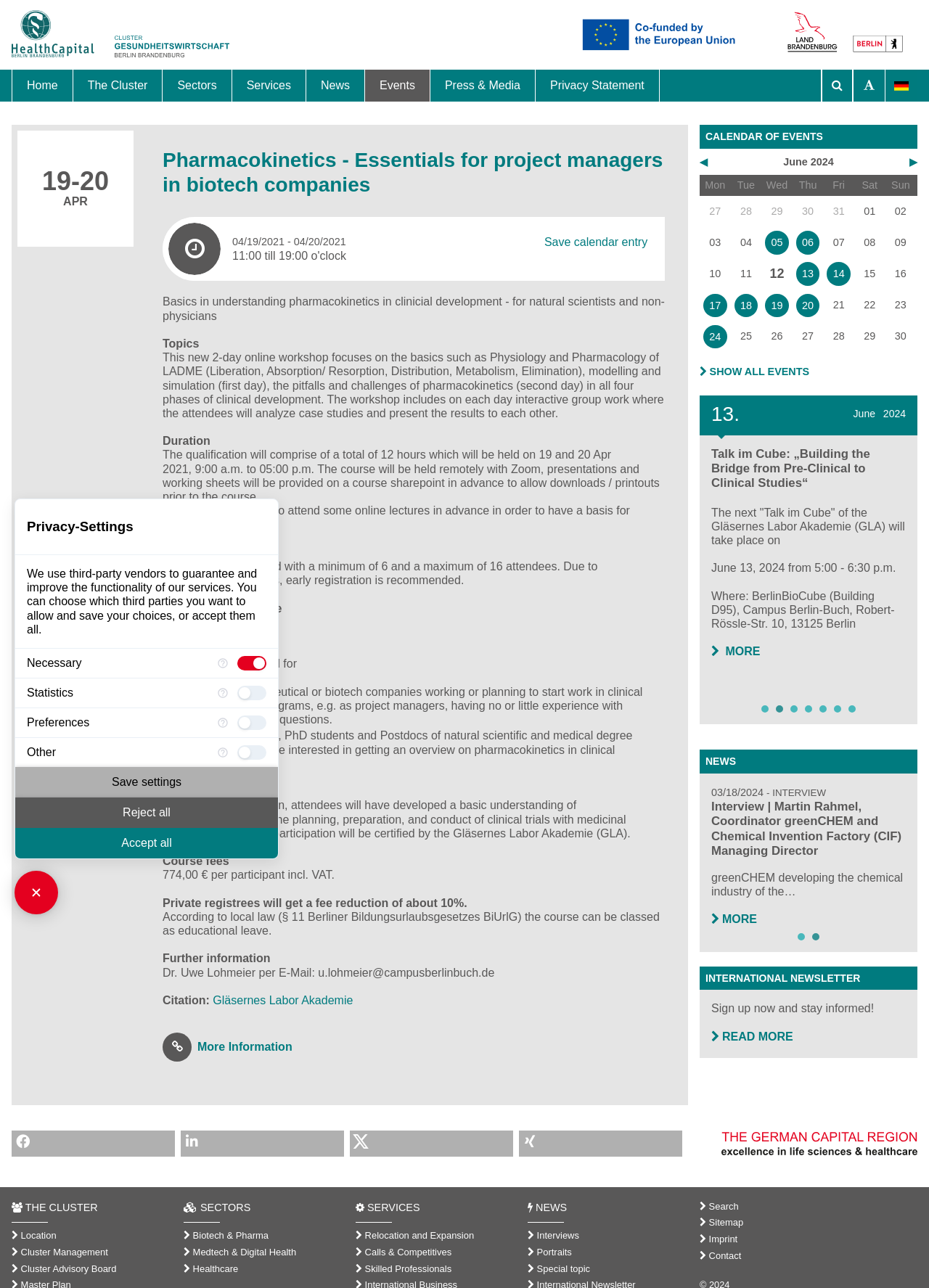What is the topic of the workshop?
Please provide a comprehensive answer to the question based on the webpage screenshot.

The topic of the workshop is pharmacokinetics, which is mentioned in the header of the webpage as 'Pharmacokinetics - Essentials for project managers in biotech companies'.